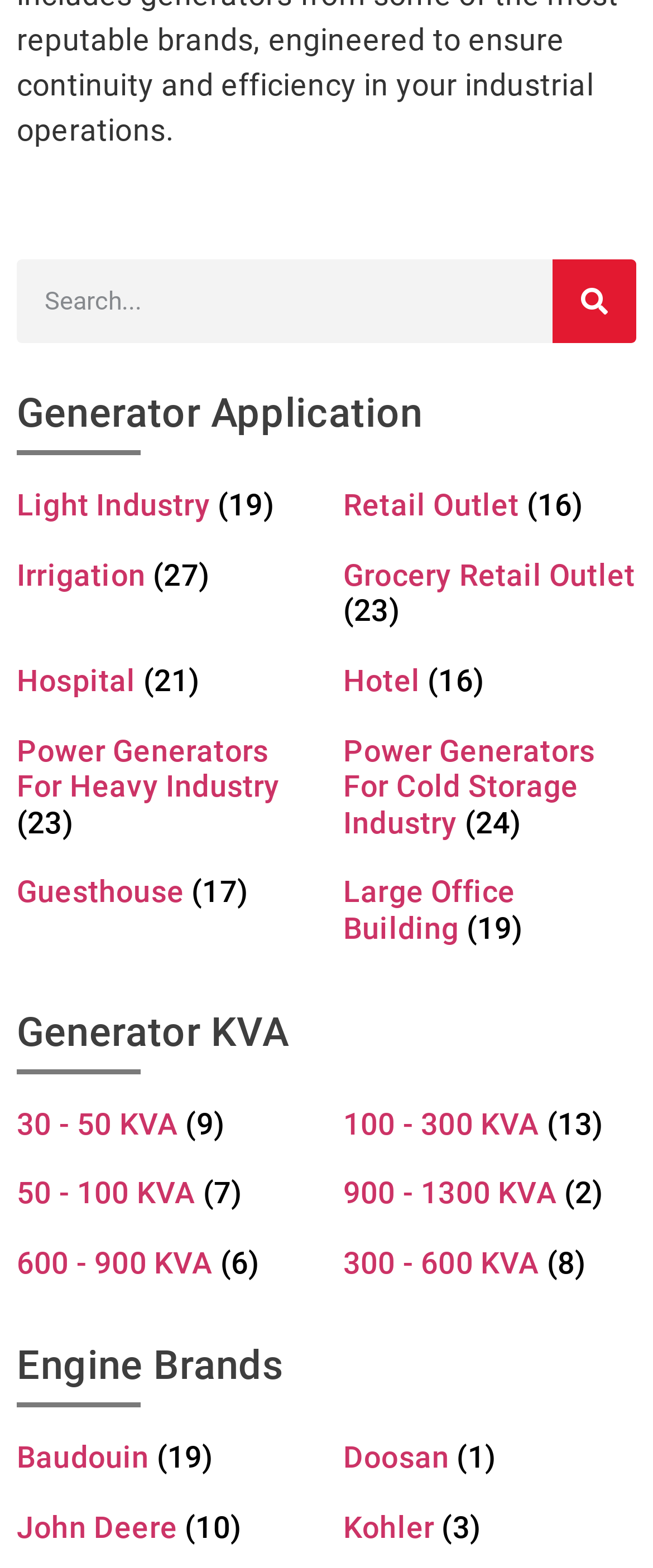From the image, can you give a detailed response to the question below:
What is the range of KVA for the '100 - 300 KVA' category?

I found the link 'Visit product category 100 - 300 KVA' and its corresponding heading '100 - 300 KVA (13)'. The range of KVA for this category is indicated in the link and heading text.